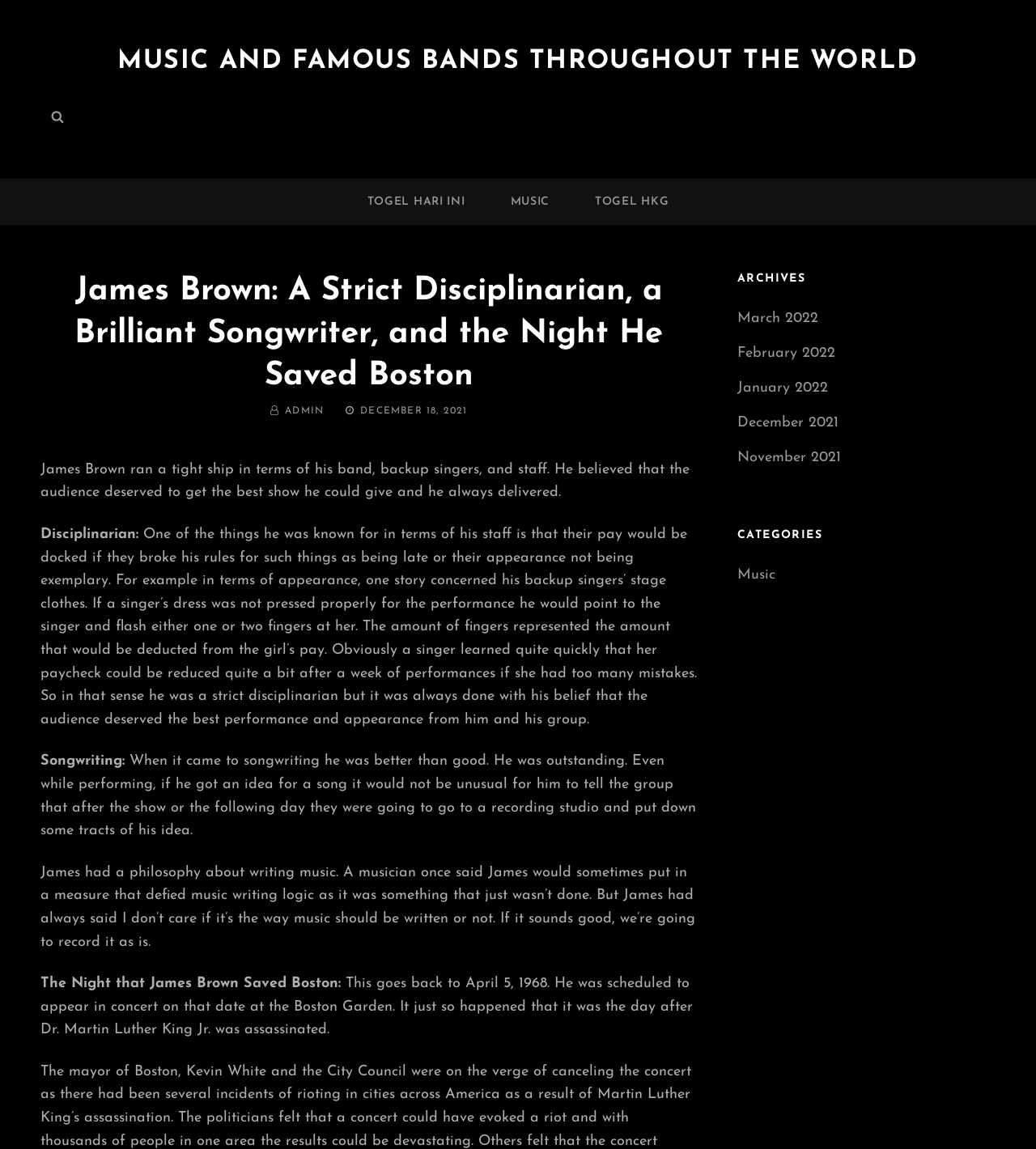Respond to the question below with a single word or phrase: What is the name of the author of the article?

ADMIN